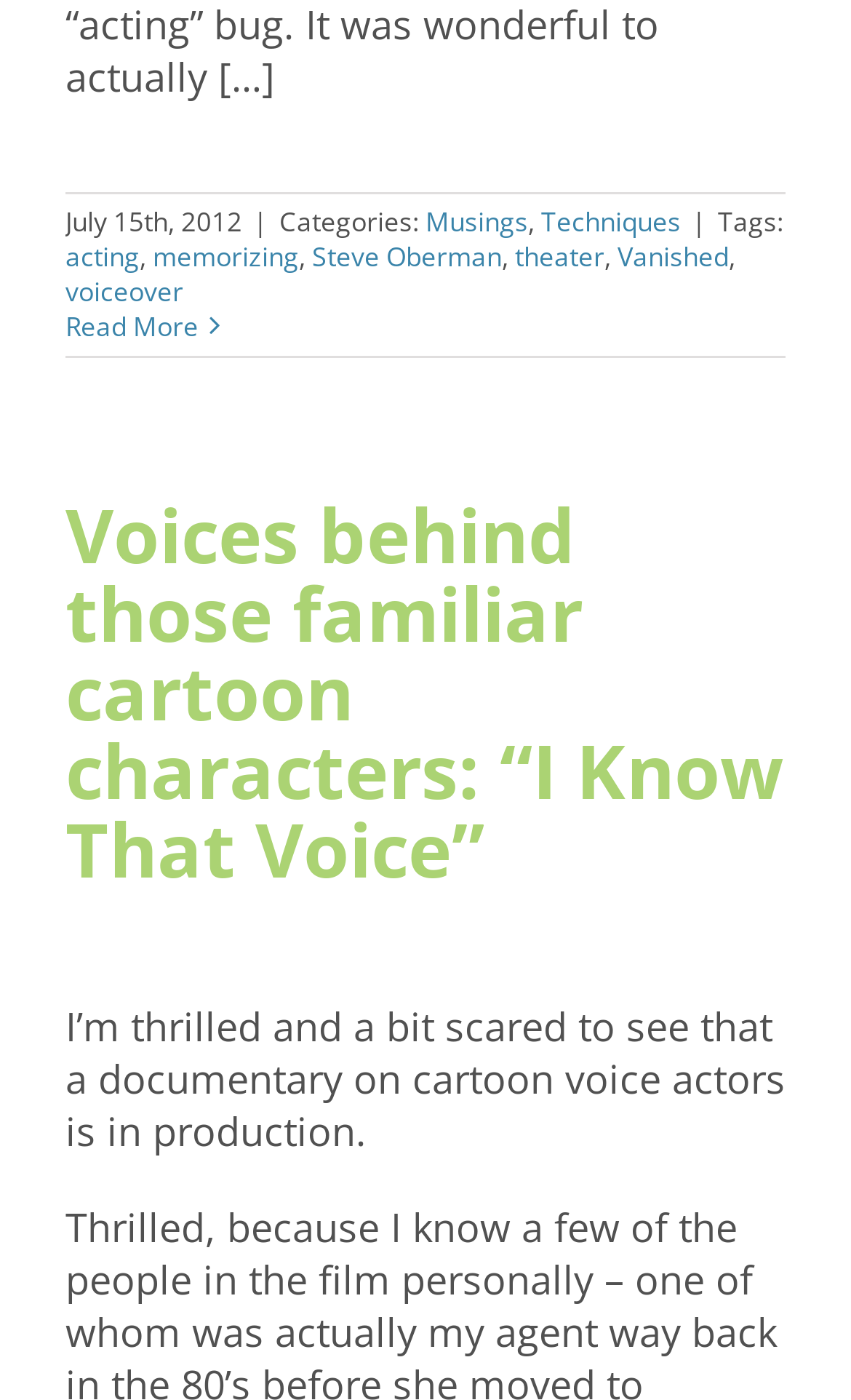Identify the bounding box coordinates of the clickable region required to complete the instruction: "Explore the 'Techniques' category". The coordinates should be given as four float numbers within the range of 0 and 1, i.e., [left, top, right, bottom].

[0.636, 0.145, 0.8, 0.171]